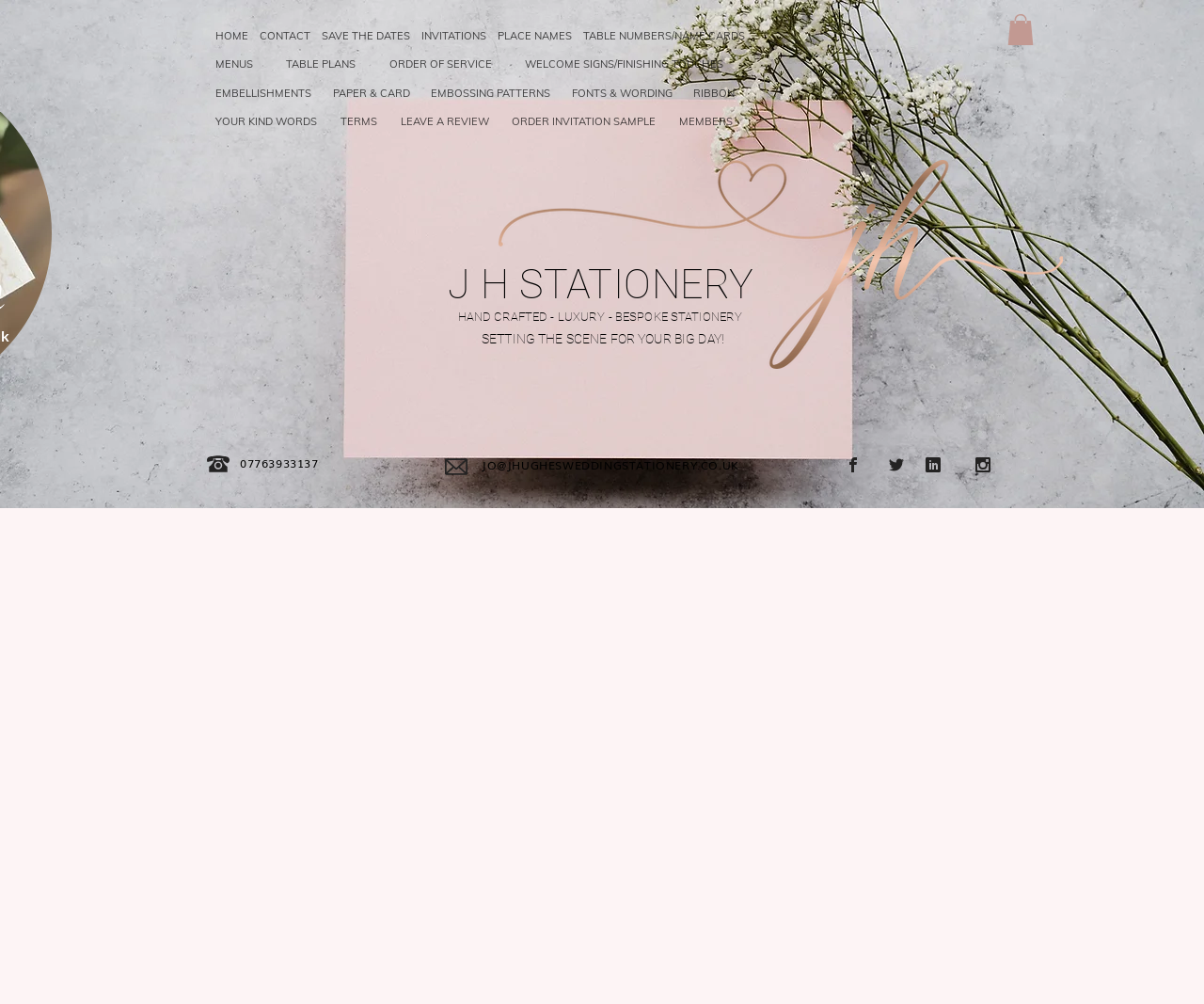What is the name of the stationery company? Please answer the question using a single word or phrase based on the image.

J H STATIONERY